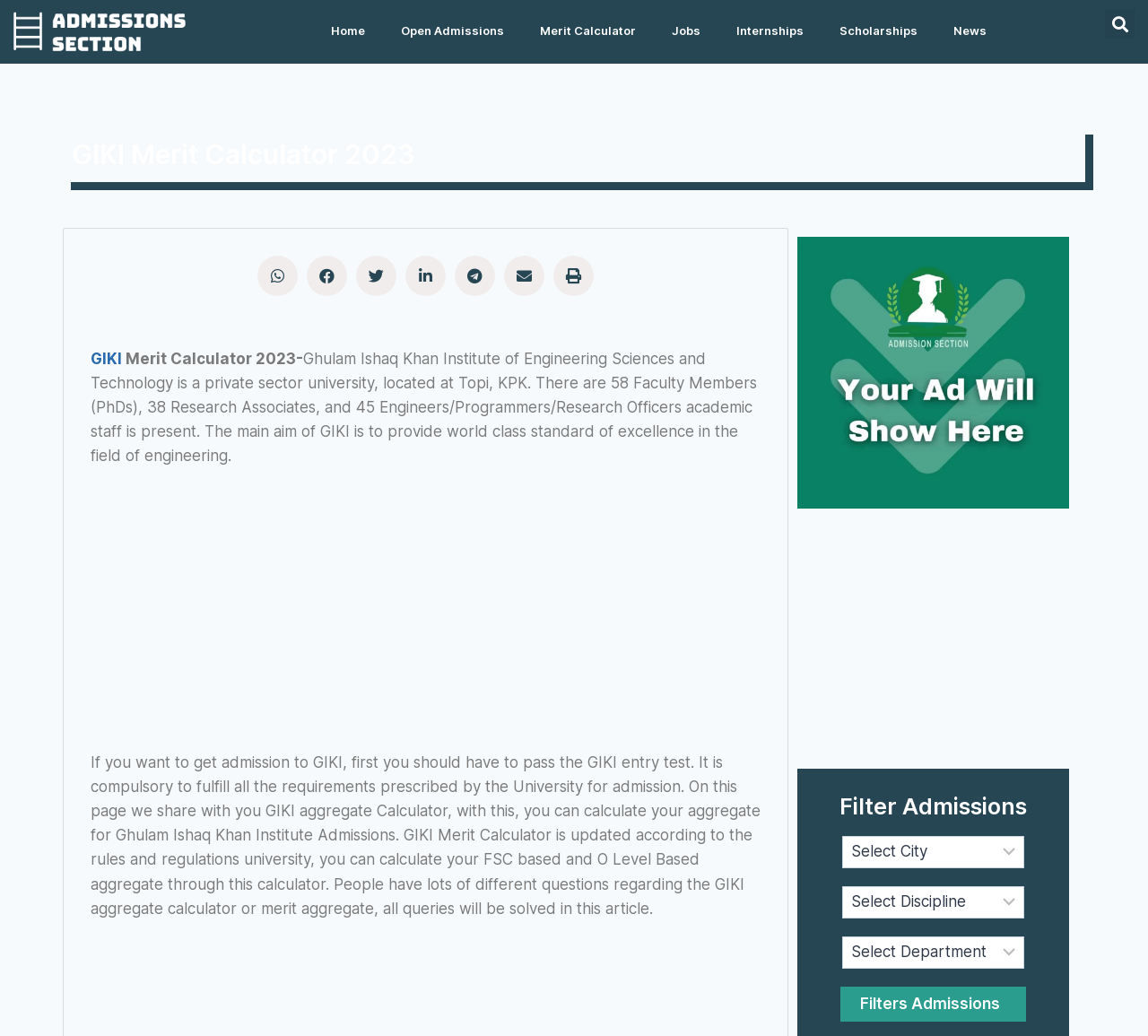Generate an in-depth caption that captures all aspects of the webpage.

The webpage is about the GIKI Merit Calculator 2023, which is a tool for calculating admission merit for the Ghulam Ishaq Khan Institute of Engineering Sciences and Technology. 

At the top of the page, there is a navigation menu with links to different sections, including "Home", "Open Admissions", "Merit Calculator", "Jobs", "Internships", "Scholarships", and "News". 

Below the navigation menu, there is a heading that reads "GIKI Merit Calculator 2023". 

To the left of the heading, there is a link to the "admissionssection" with an accompanying image. 

On the right side of the page, there are social media sharing buttons, including "Share on whatsapp", "Share on facebook", "Share on twitter", "Share on linkedin", "Share on telegram", and "Share on email". 

Below the social media sharing buttons, there is a brief introduction to GIKI, describing it as a private sector university located at Topi, KPK, with a faculty staff of 58 members, 38 research associates, and 45 engineers/programmers/research officers. 

Following the introduction, there is a section that explains the admission process to GIKI, stating that passing the GIKI entry test is compulsory and that the webpage provides a GIKI aggregate calculator to help calculate admission merit. 

On the right side of the page, there are two advertisements, one above the other. 

At the bottom of the page, there is a section titled "Filter Admissions" with three comboboxes and a "Filters Admissions" button.